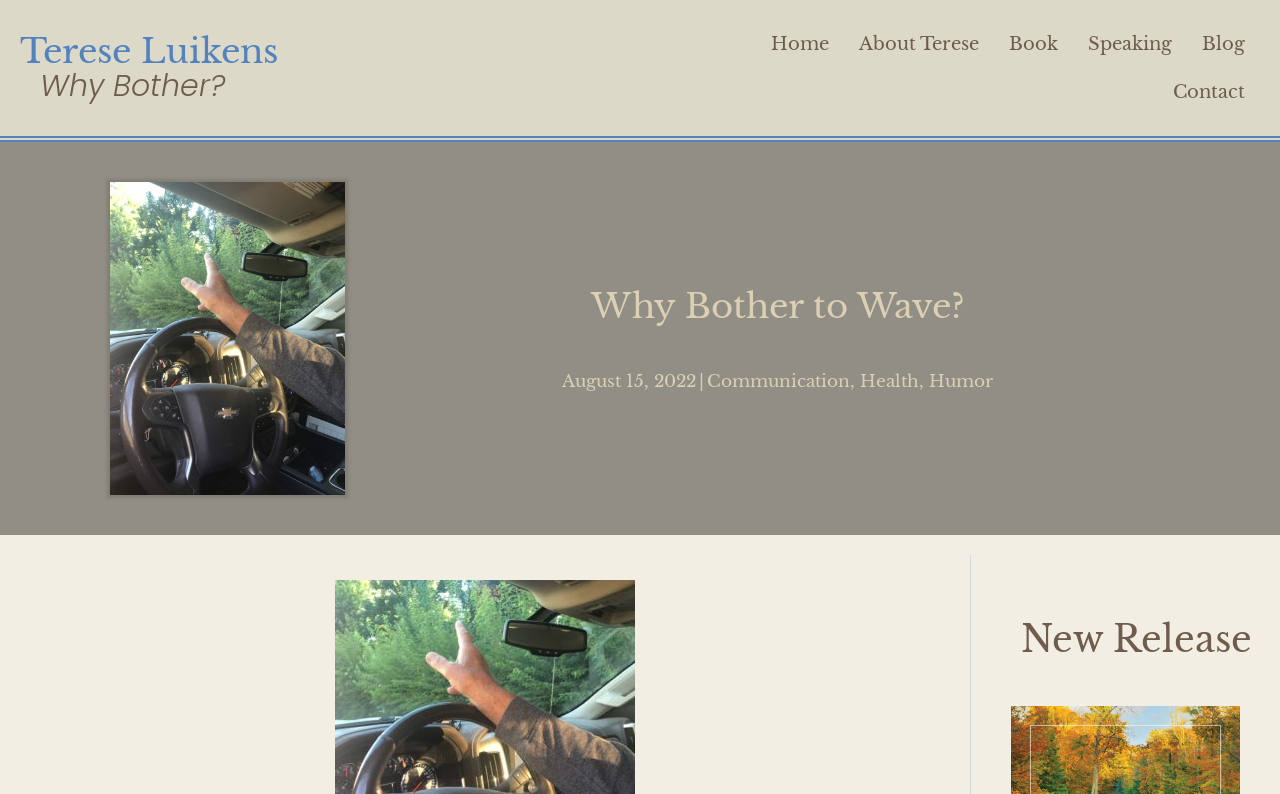Locate the bounding box coordinates of the clickable part needed for the task: "view blog posts".

[0.931, 0.031, 0.98, 0.079]